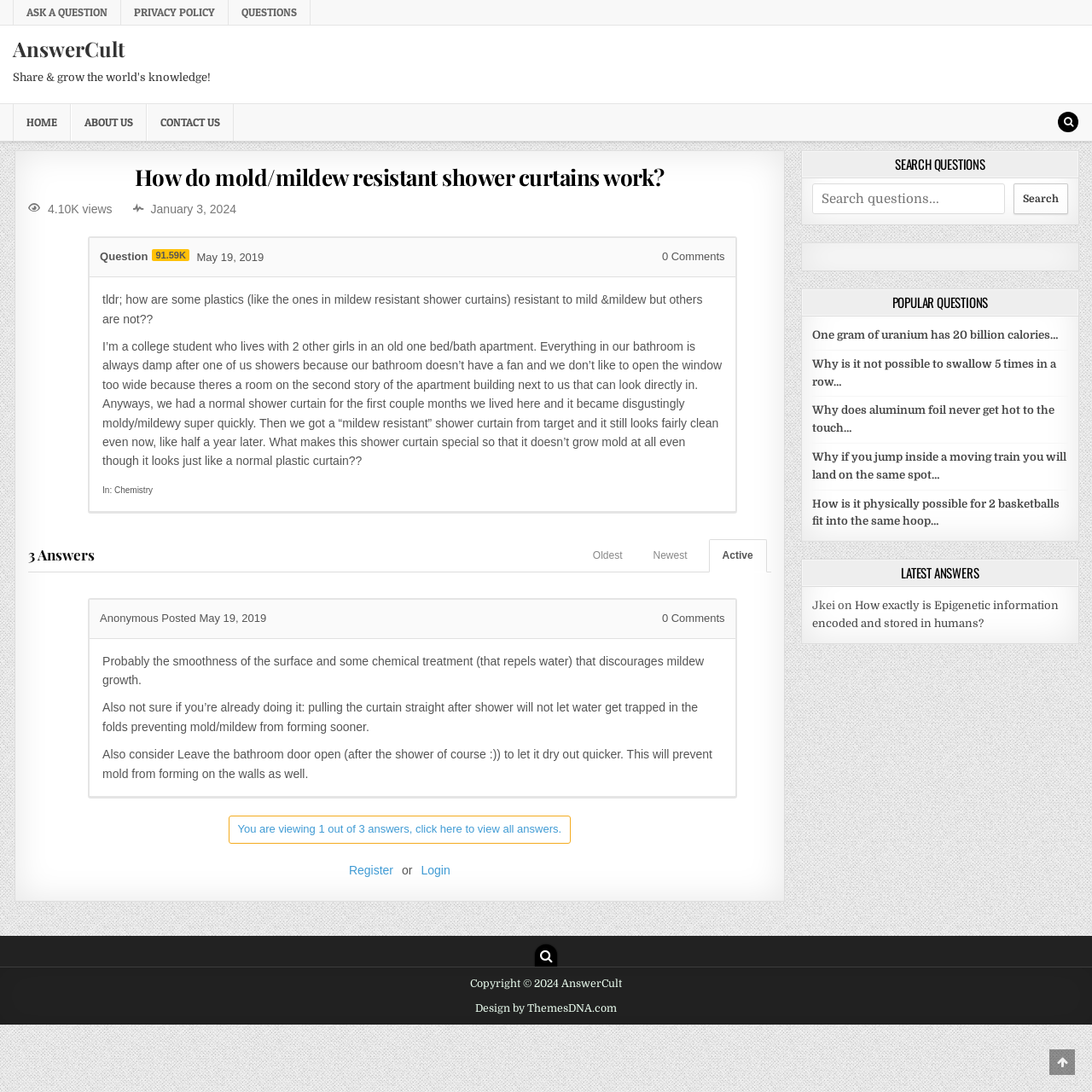Find the bounding box coordinates for the element described here: "Posted May 19, 2019".

[0.148, 0.56, 0.244, 0.572]